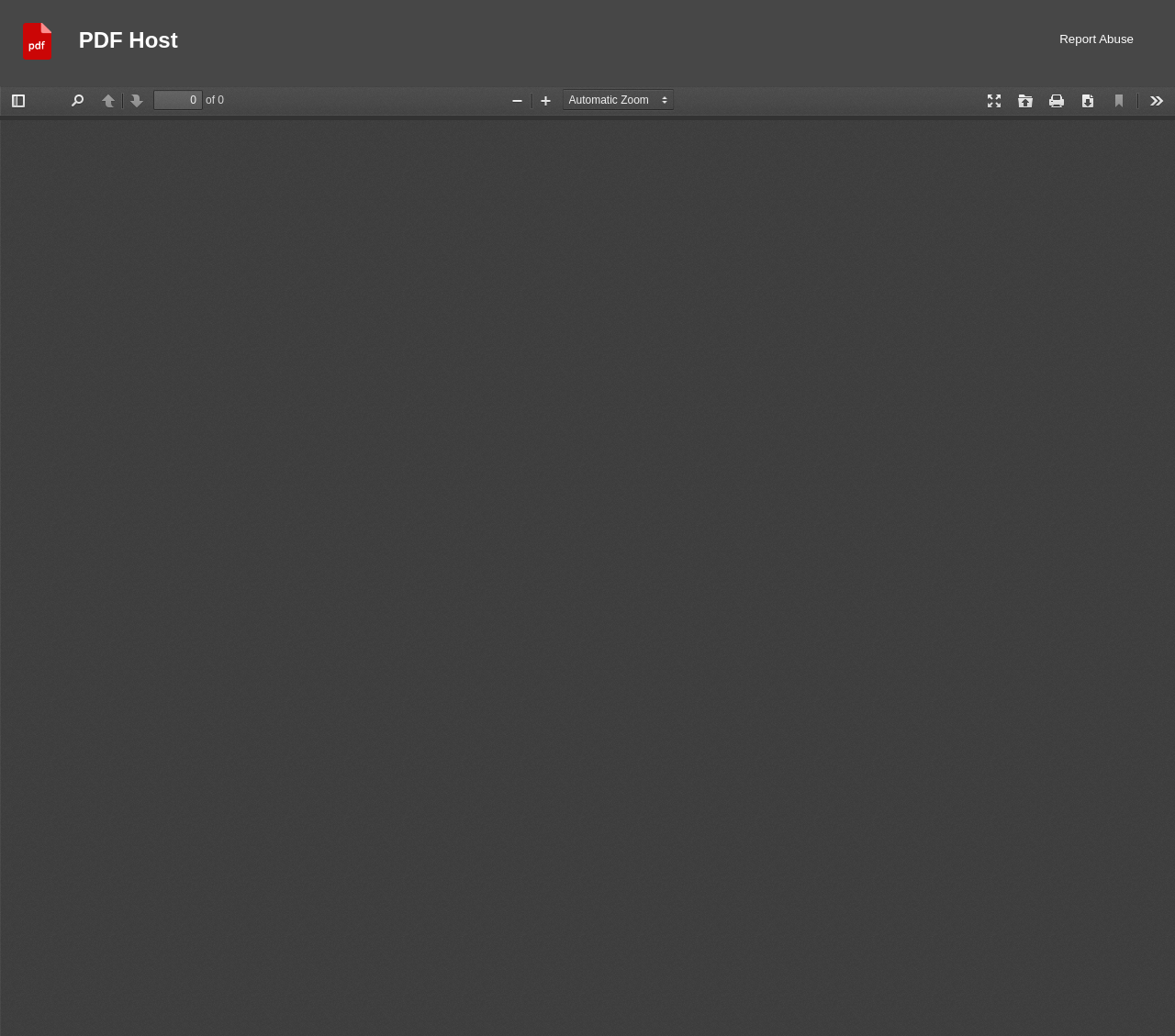Offer an in-depth caption of the entire webpage.

The webpage is about "The Bontoc Igorot" by Albert Ernest Jenks, and it appears to be a PDF hosting platform. At the top left corner, there is a logo image and a link to "PDF Host". On the top right corner, there is a link to "Report Abuse". 

Below the top section, there are several buttons and controls. On the left side, there are buttons to "Toggle Sidebar", "Find", and a disabled "Previous" button. Next to the "Previous" button, there is a spin button to select a page, with a label "of 0" to the right. 

On the right side, there are several buttons, including "Presentation Mode", "Open", "Print", "Download", and "Tools". There is also a link to "Current View". Additionally, there are zoom controls, including "Zoom Out", "Zoom In", and a combobox to select a zoom level.